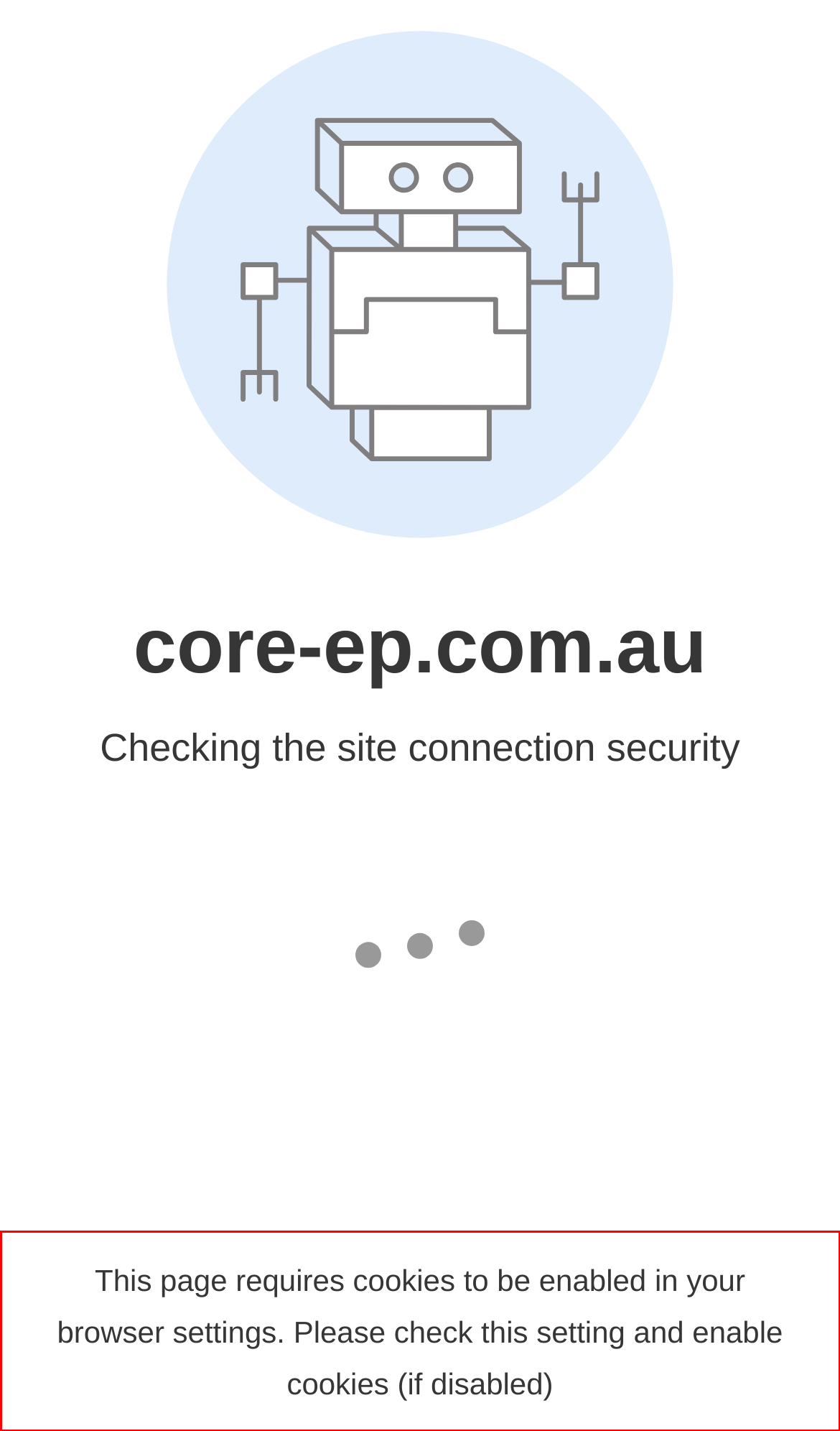You are given a screenshot showing a webpage with a red bounding box. Perform OCR to capture the text within the red bounding box.

This page requires cookies to be enabled in your browser settings. Please check this setting and enable cookies (if disabled)